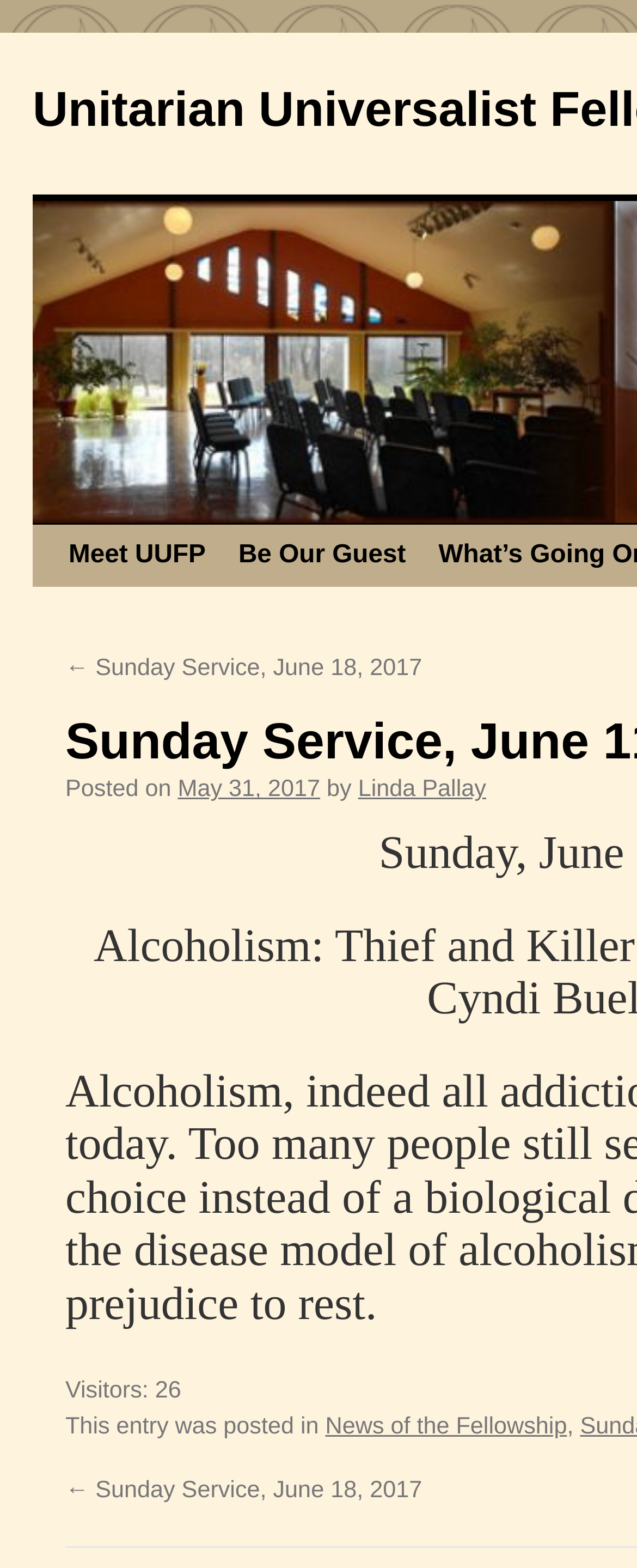Please identify the bounding box coordinates of the element's region that should be clicked to execute the following instruction: "Read post by Linda Pallay". The bounding box coordinates must be four float numbers between 0 and 1, i.e., [left, top, right, bottom].

[0.562, 0.496, 0.763, 0.512]